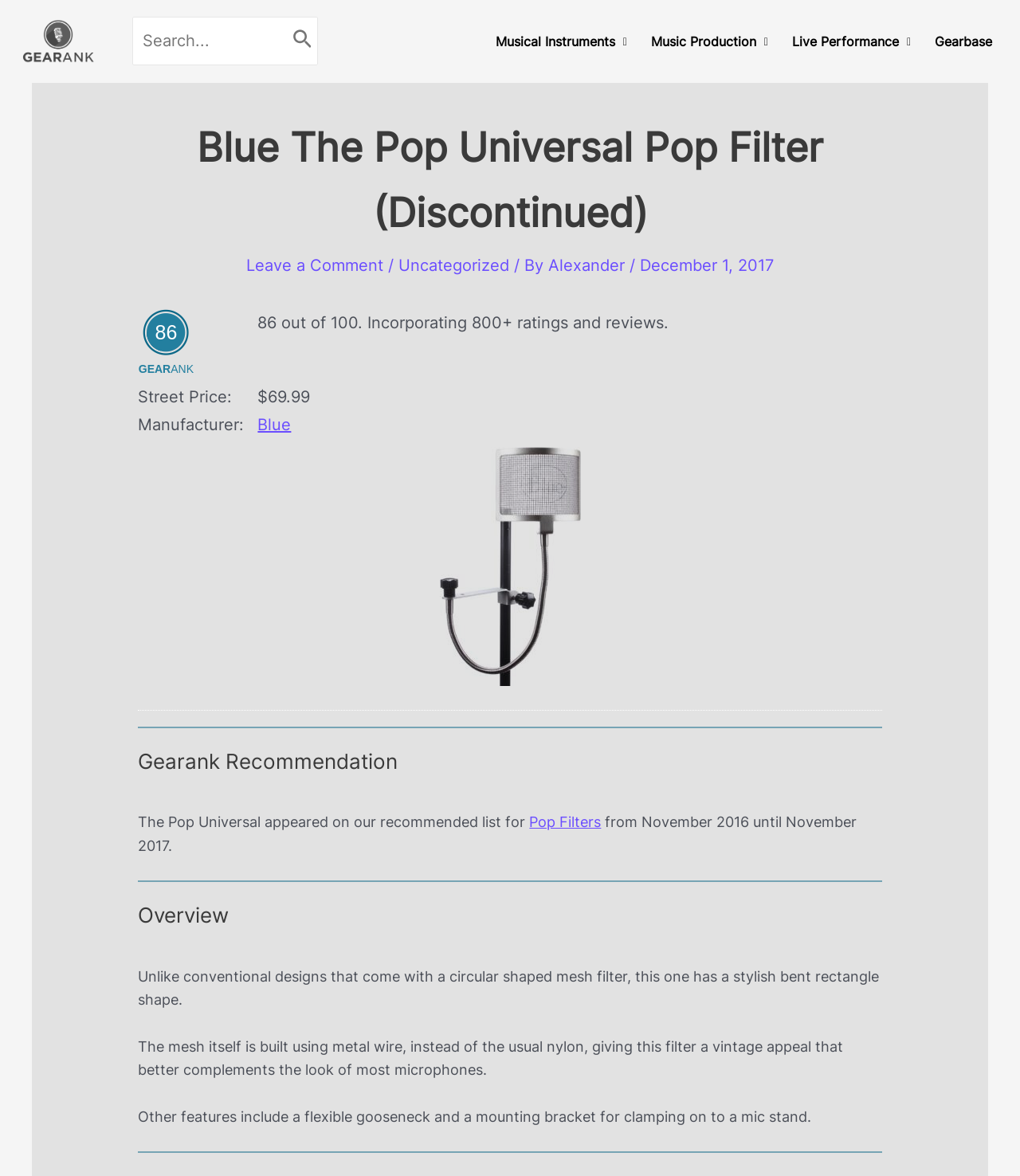What is the street price of the Blue The Pop Universal Pop Filter?
Based on the screenshot, answer the question with a single word or phrase.

$69.99